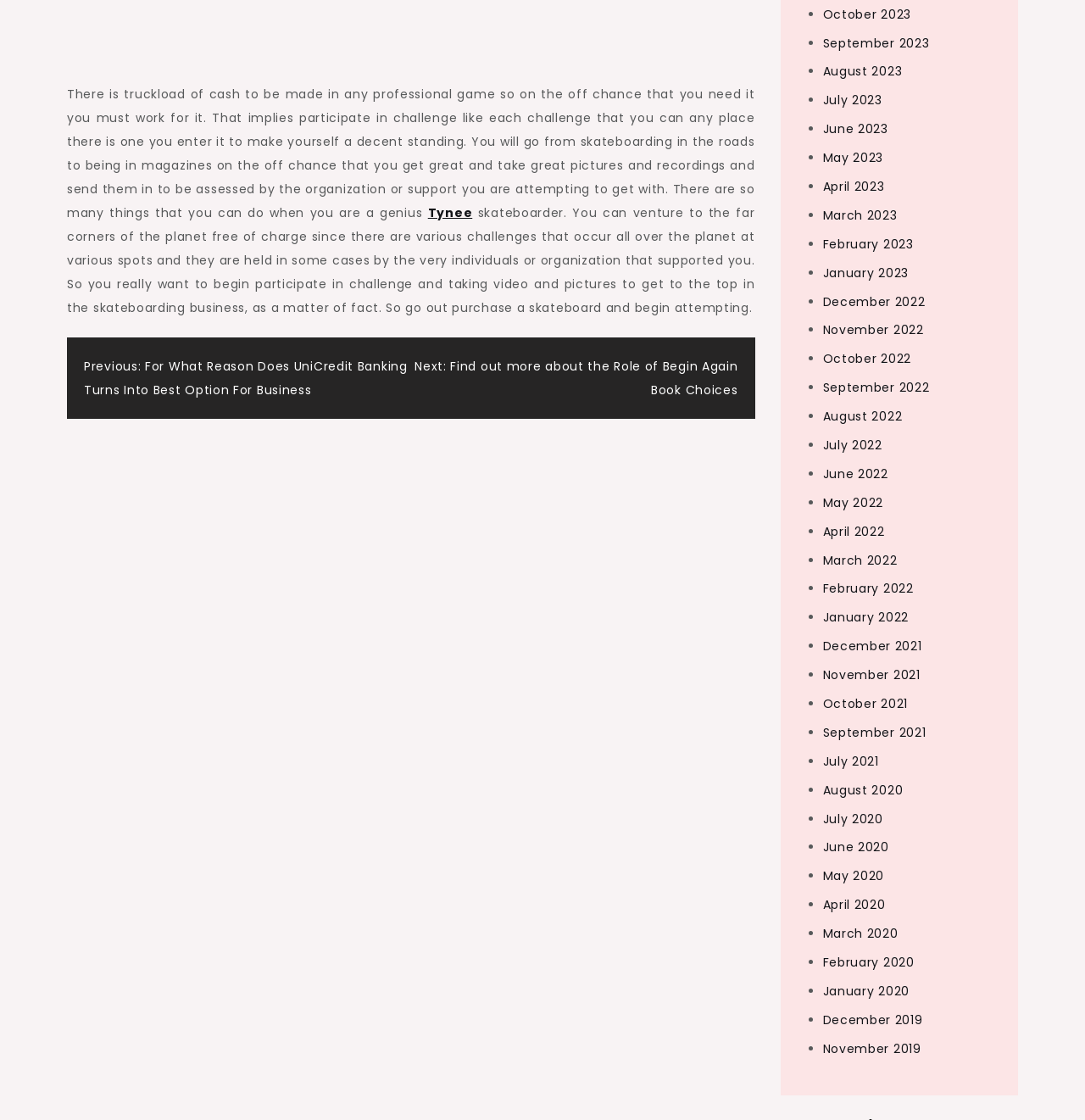Please locate the bounding box coordinates for the element that should be clicked to achieve the following instruction: "Click on 'Next: Find out more about the Role of Begin Again Book Choices' link". Ensure the coordinates are given as four float numbers between 0 and 1, i.e., [left, top, right, bottom].

[0.382, 0.319, 0.68, 0.356]